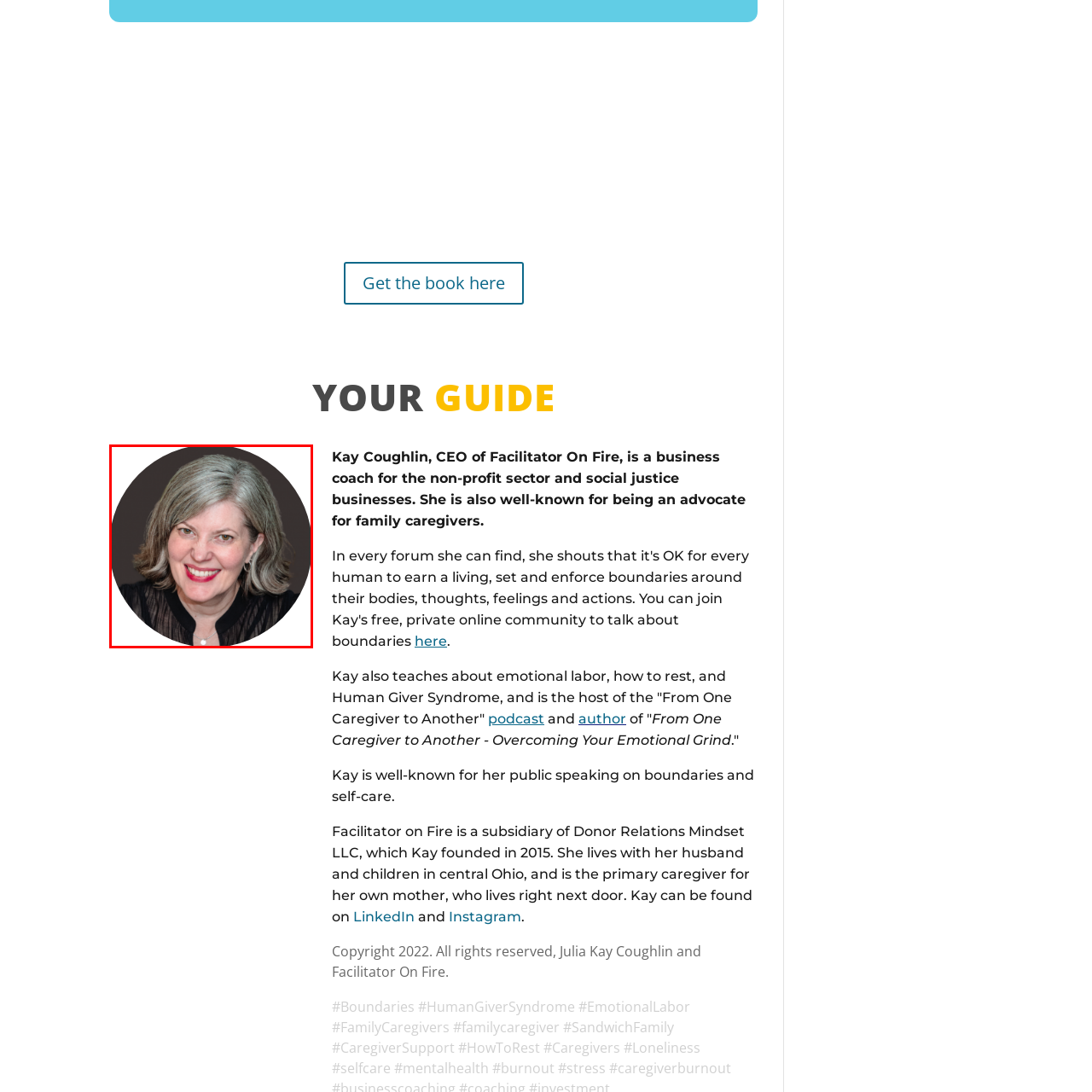Examine the image within the red boundary and respond with a single word or phrase to the question:
What is one of Kay Coughlin's areas of expertise?

Public speaking